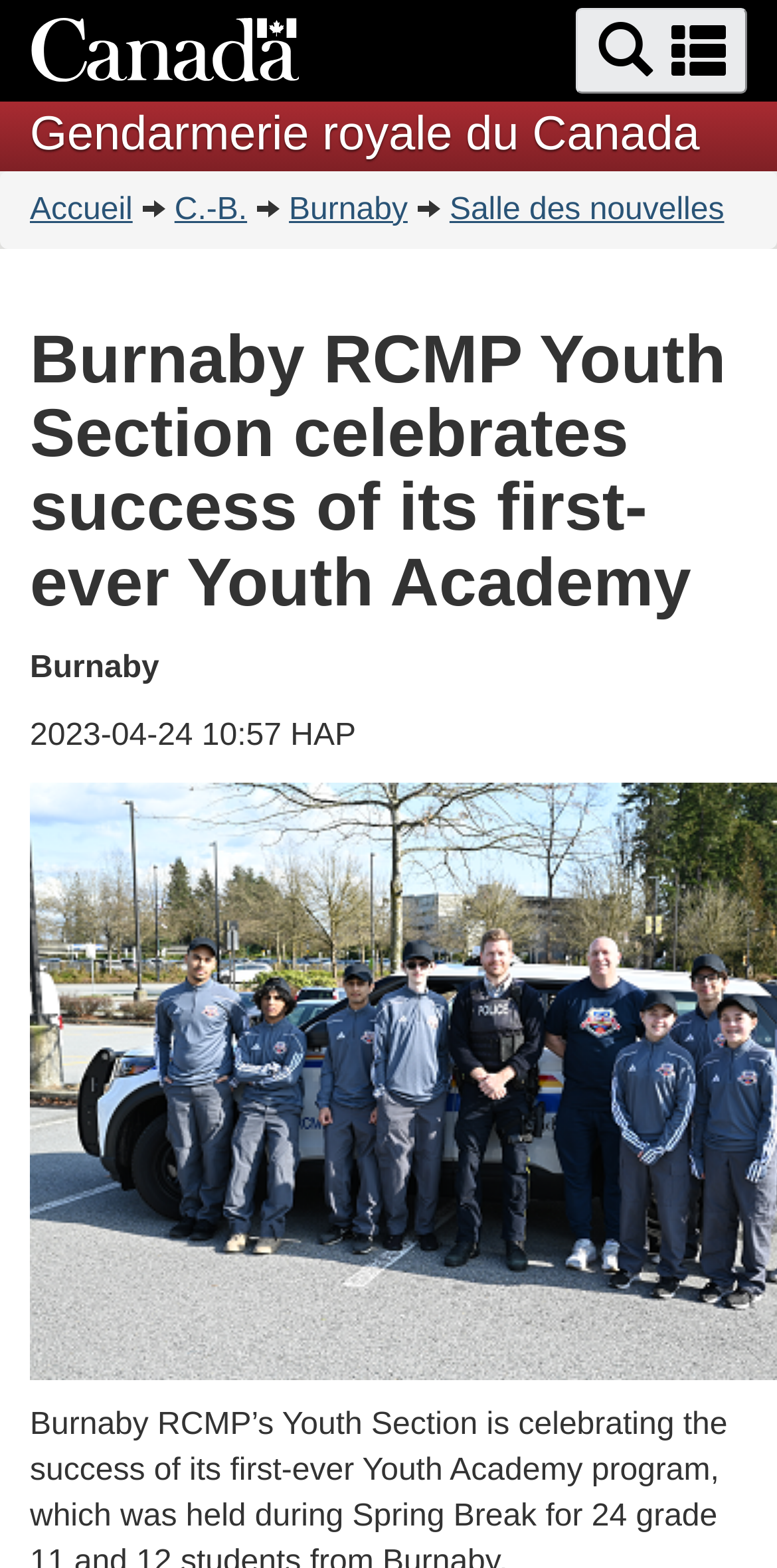Extract the bounding box of the UI element described as: "Skip to main content".

[0.5, 0.013, 0.526, 0.025]